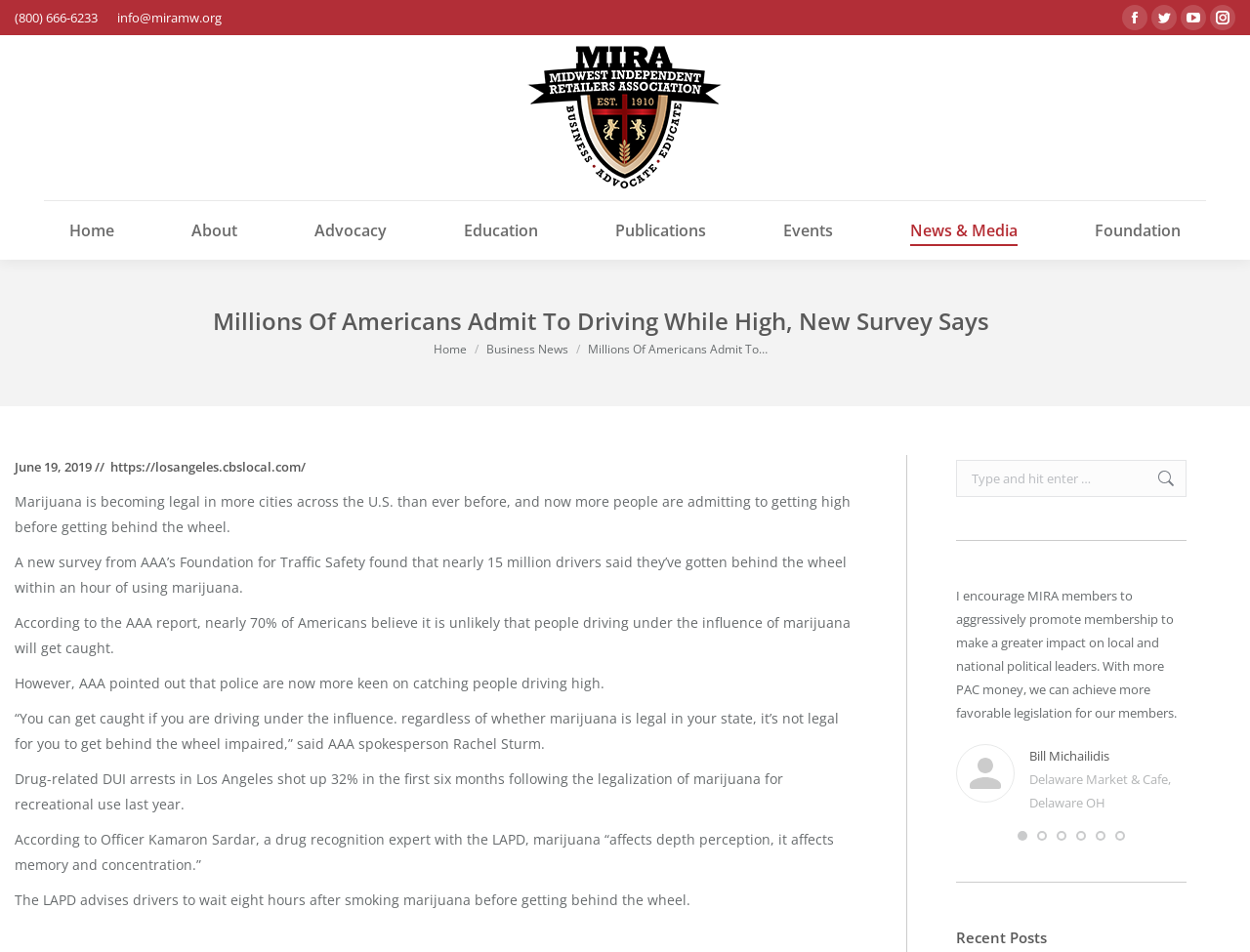What is the phone number at the top of the page?
Please look at the screenshot and answer using one word or phrase.

(800) 666-6233